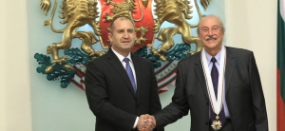Can you look at the image and give a comprehensive answer to the question:
What is the atmosphere of the event?

The formal attire of both individuals in the image, combined with the ornate backdrop and ceremonial medal, creates a serious and respectful atmosphere. This suggests that the event is a formal and official occasion, possibly related to a state or official function, where dignitaries gather to recognize and honor individuals for their achievements.